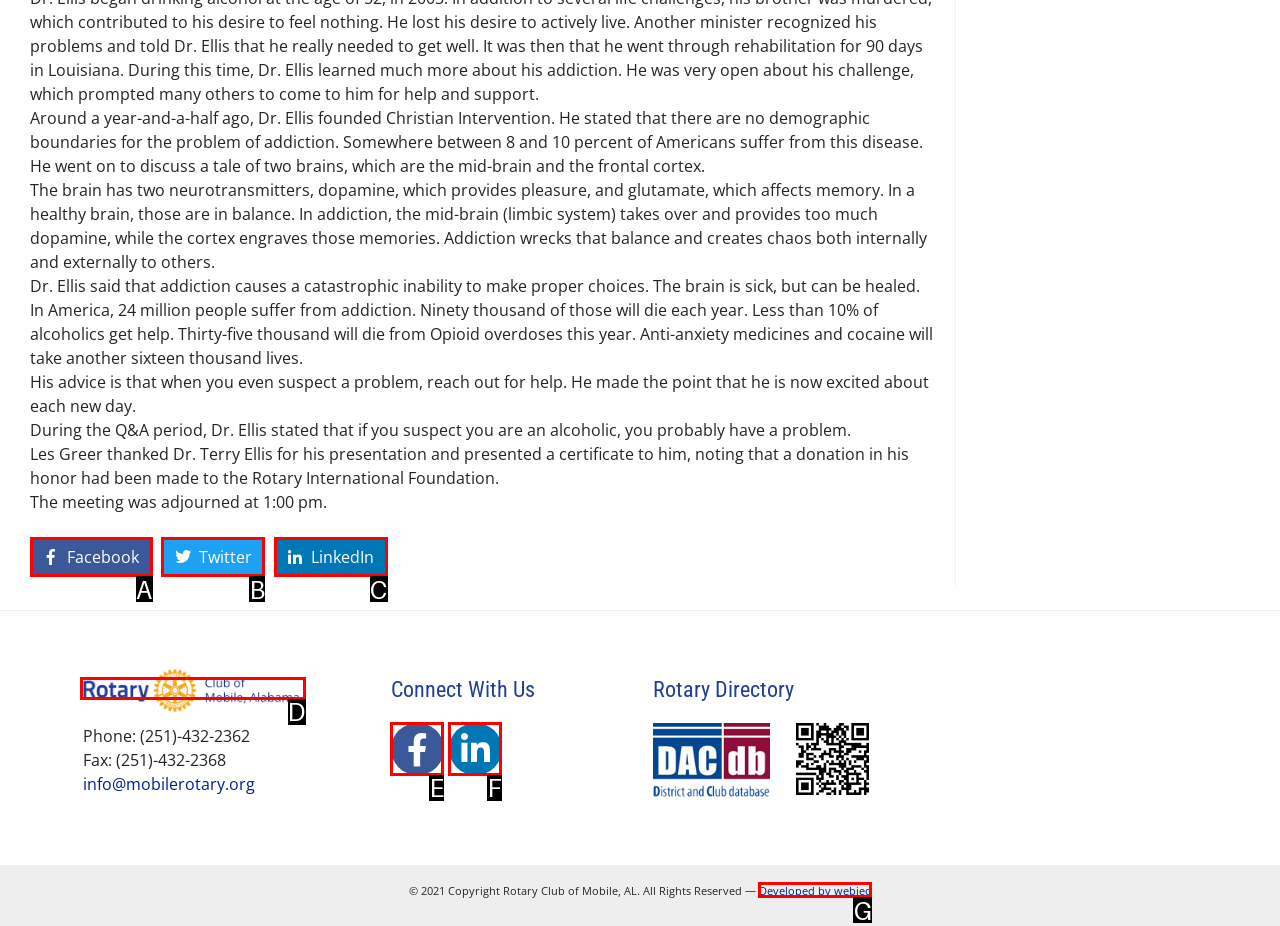Refer to the element description: Developed by webjed and identify the matching HTML element. State your answer with the appropriate letter.

G